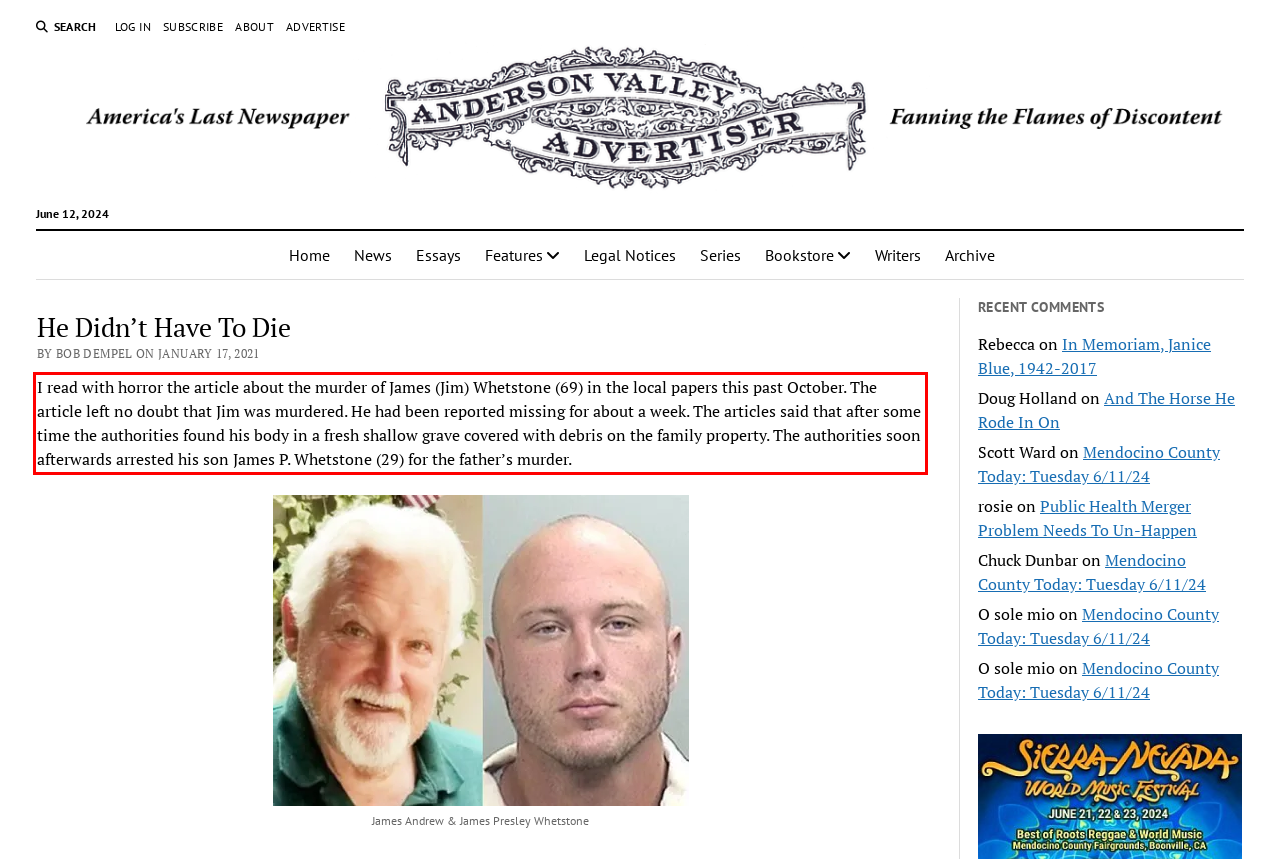In the screenshot of the webpage, find the red bounding box and perform OCR to obtain the text content restricted within this red bounding box.

I read with horror the article about the murder of James (Jim) Whetstone (69) in the local papers this past October. The article left no doubt that Jim was murdered. He had been reported missing for about a week. The articles said that after some time the authorities found his body in a fresh shallow grave covered with debris on the family property. The authorities soon afterwards arrested his son James P. Whetstone (29) for the father’s murder.